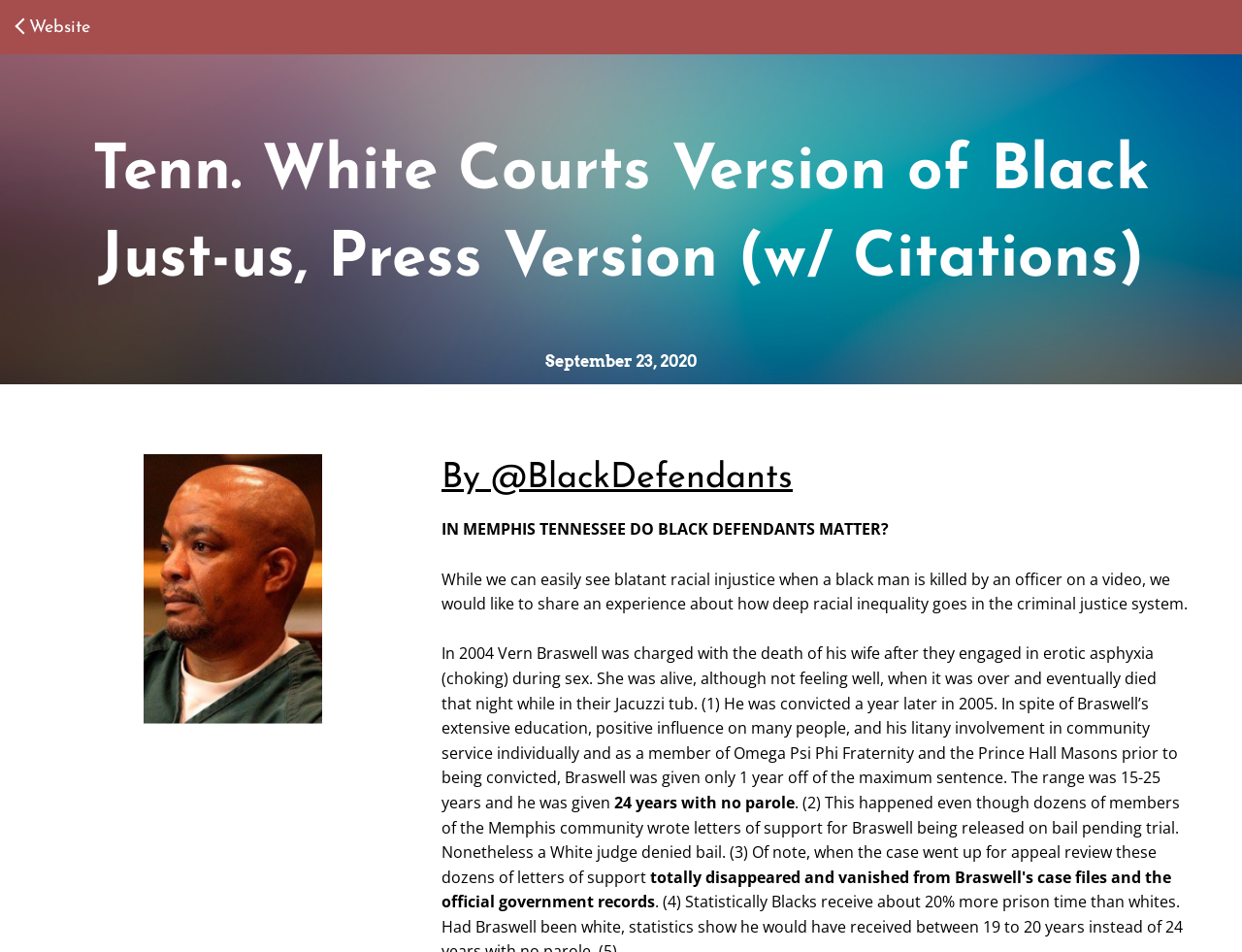Provide the bounding box coordinates of the UI element this sentence describes: "Website".

[0.014, 0.019, 0.073, 0.039]